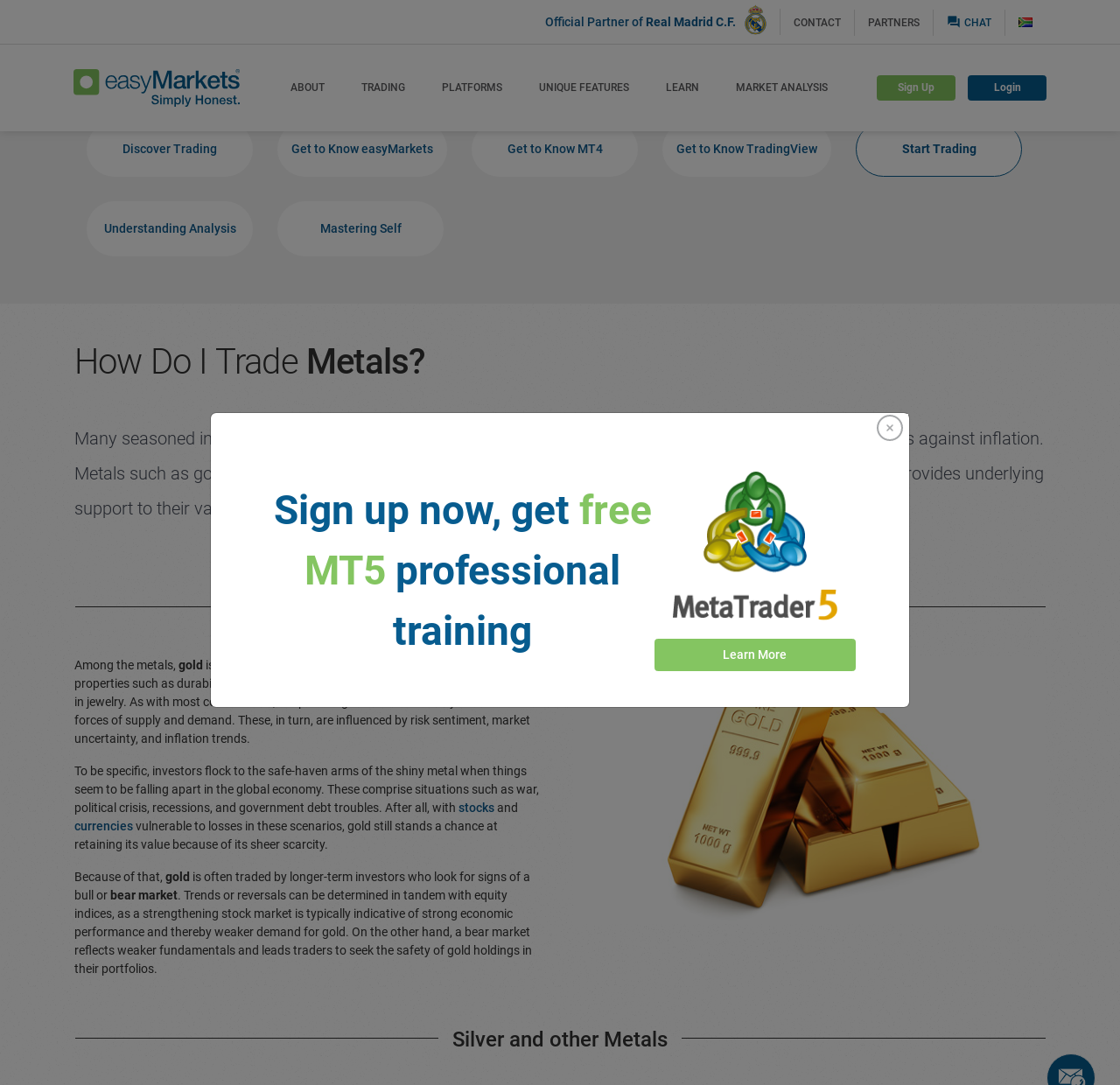What is the purpose of the 'Learn More' button?
Give a single word or phrase as your answer by examining the image.

To learn more about metal trading